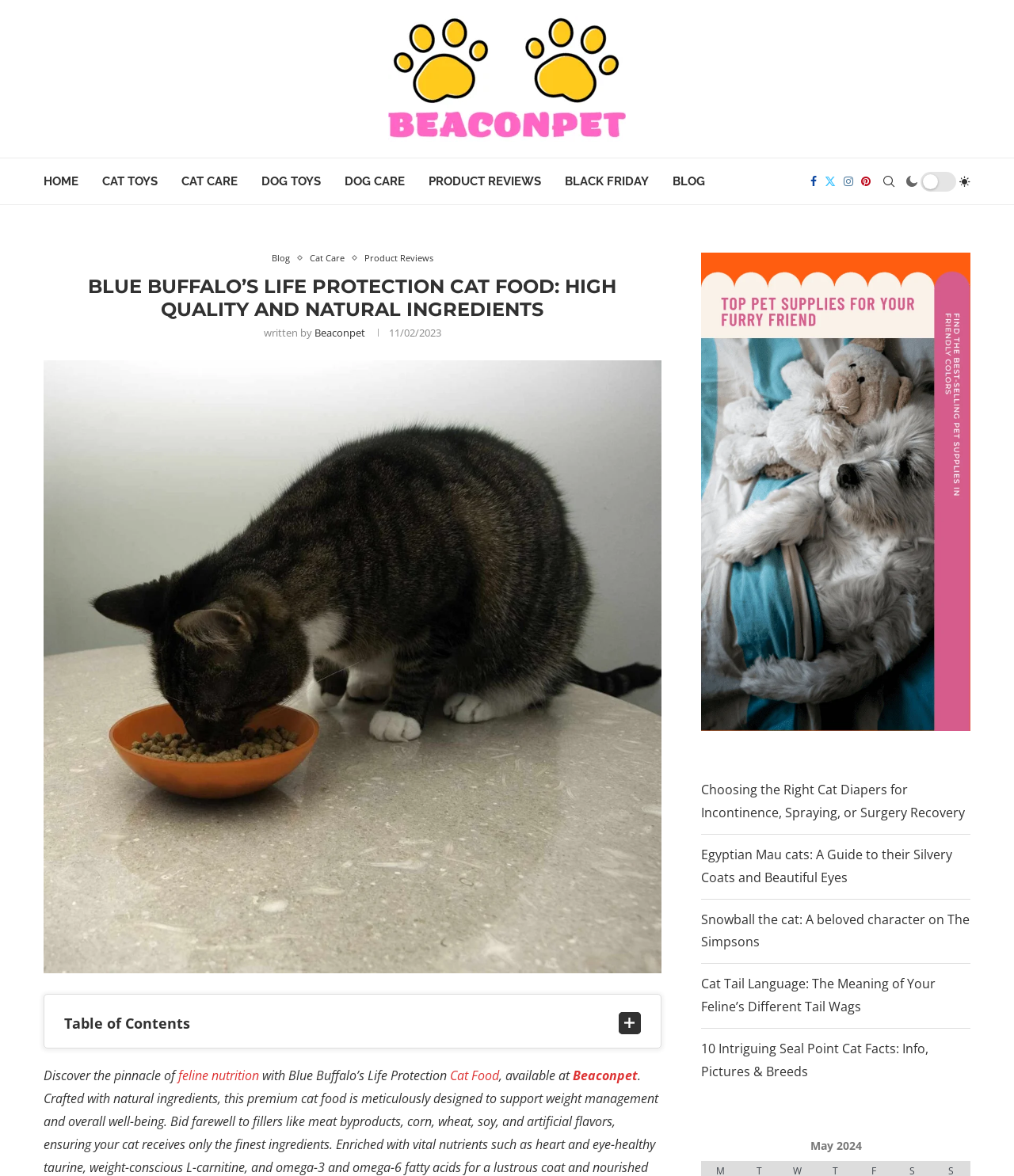Using the provided element description "aria-label="Pinterest"", determine the bounding box coordinates of the UI element.

[0.849, 0.135, 0.859, 0.174]